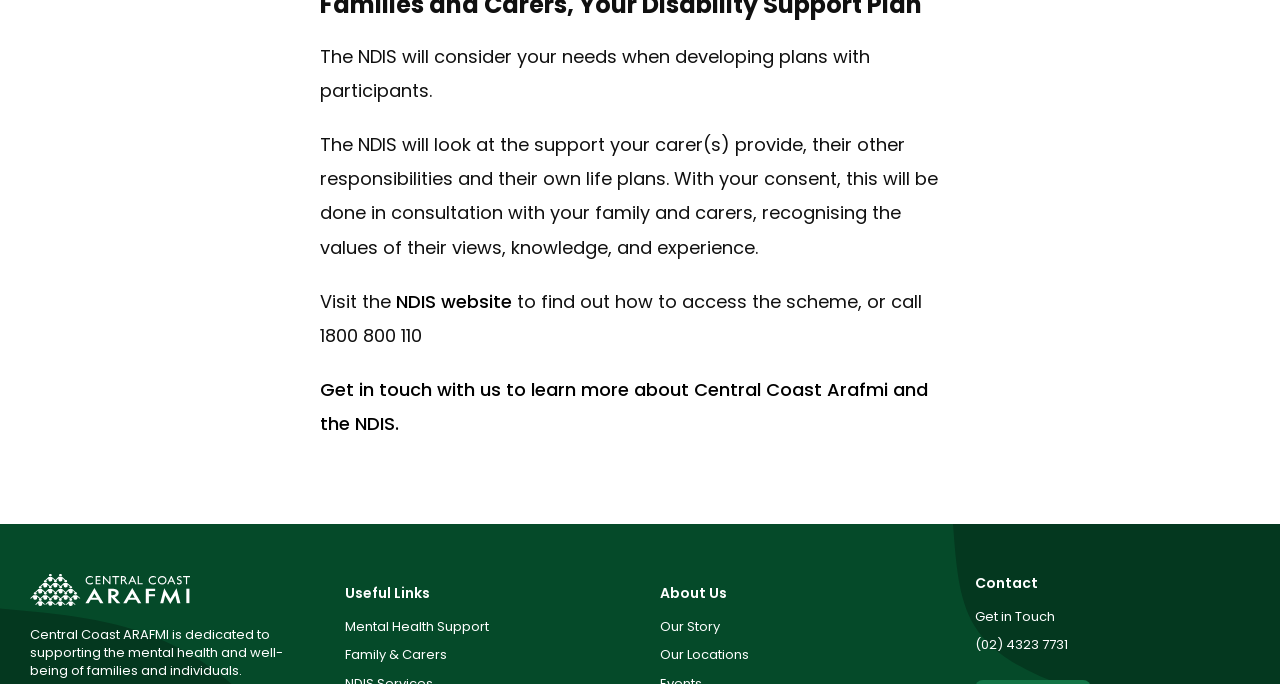Specify the bounding box coordinates of the region I need to click to perform the following instruction: "get in touch". The coordinates must be four float numbers in the range of 0 to 1, i.e., [left, top, right, bottom].

[0.762, 0.889, 0.824, 0.916]